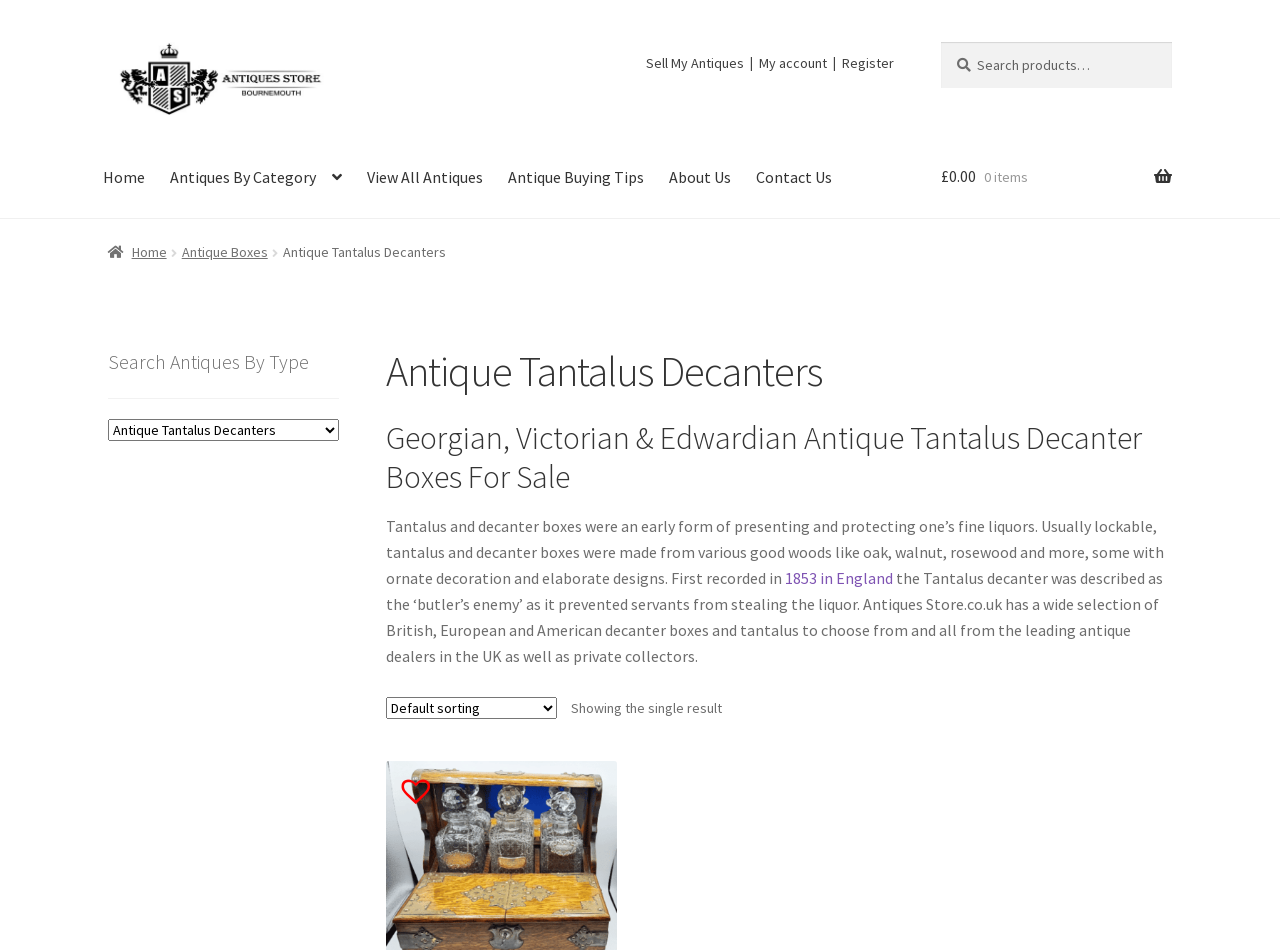Find the bounding box coordinates of the clickable area required to complete the following action: "View all antiques".

[0.278, 0.145, 0.386, 0.229]